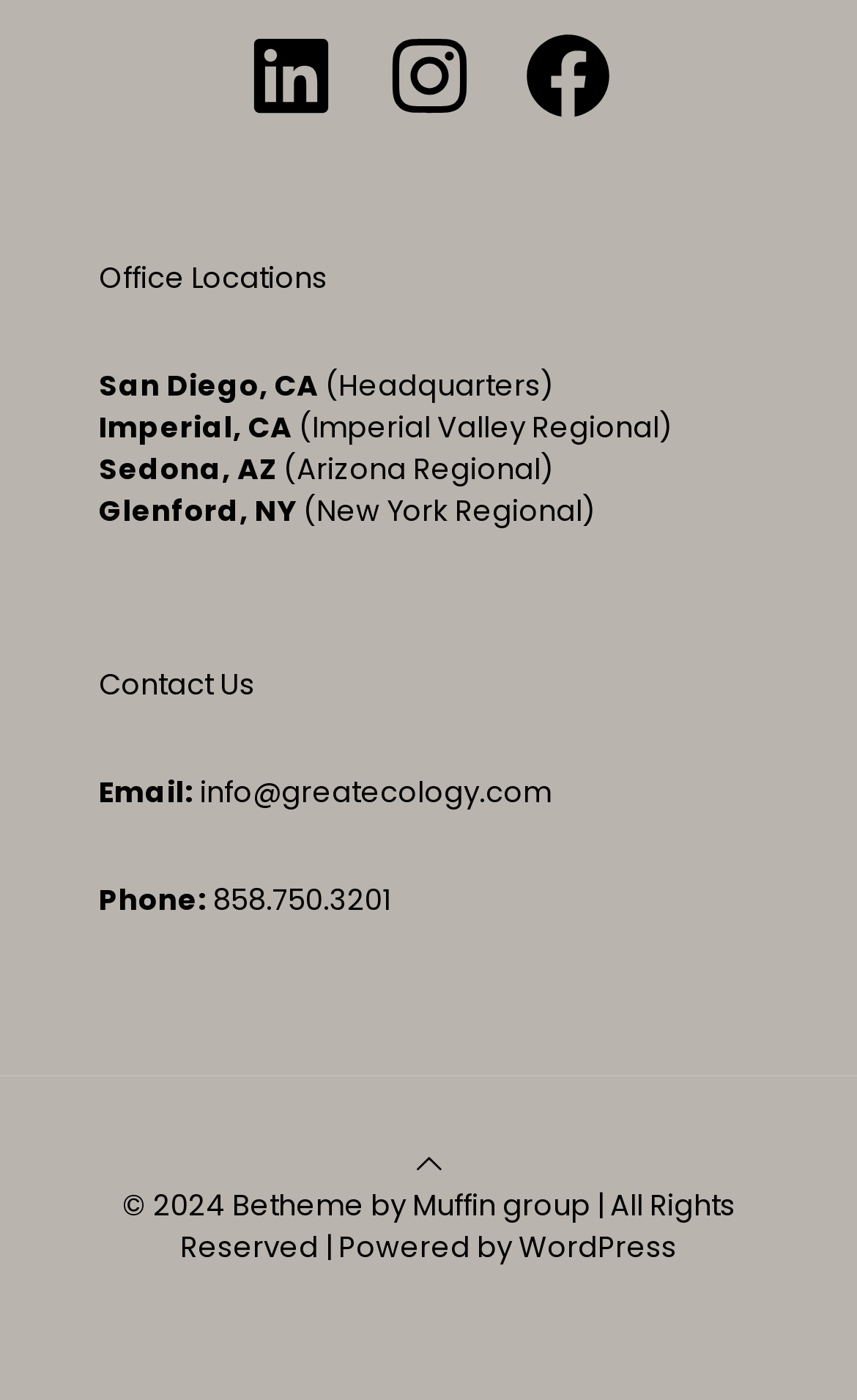Determine the bounding box coordinates of the section I need to click to execute the following instruction: "access January 2021". Provide the coordinates as four float numbers between 0 and 1, i.e., [left, top, right, bottom].

None